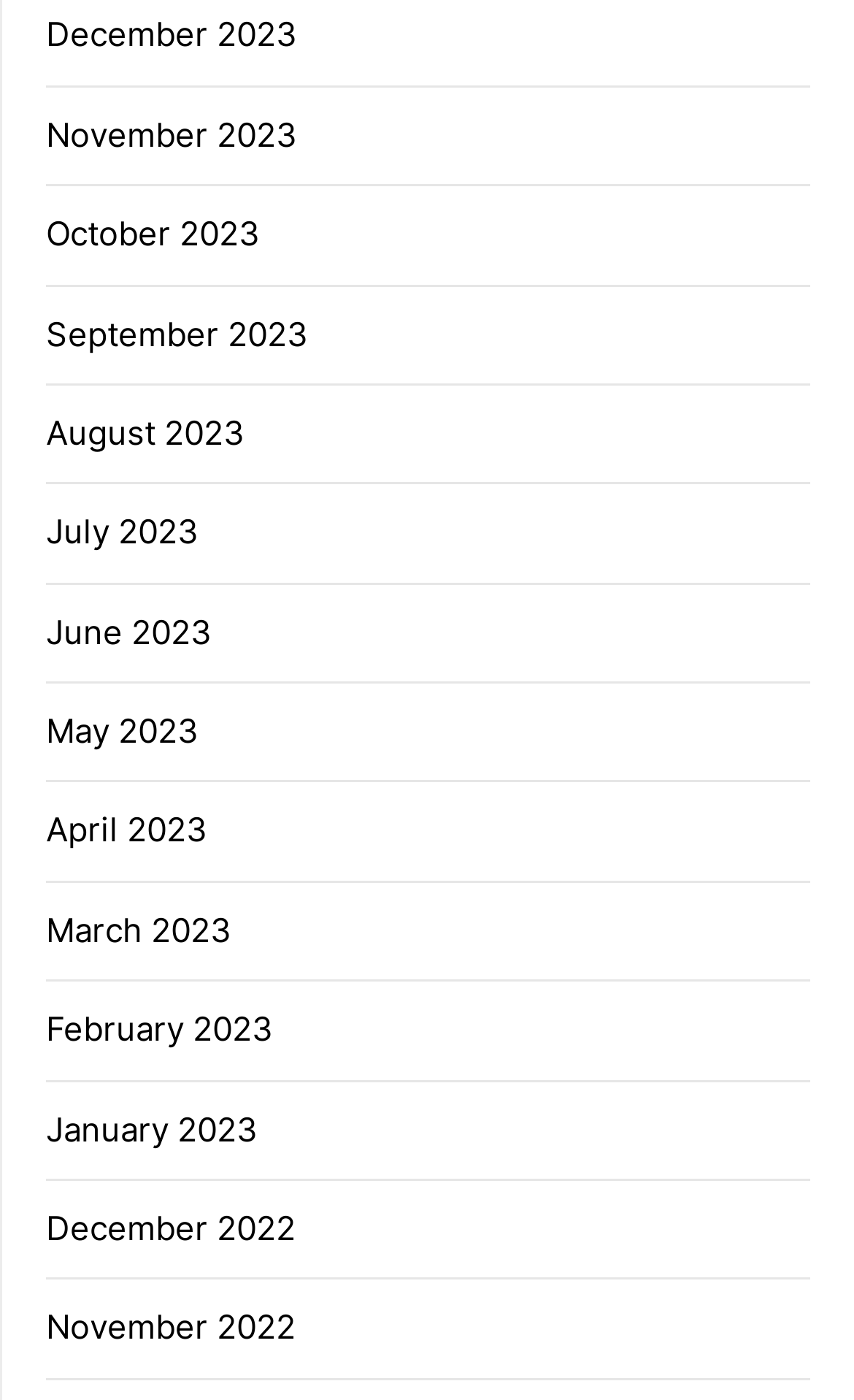Kindly determine the bounding box coordinates of the area that needs to be clicked to fulfill this instruction: "View December 2023".

[0.054, 0.01, 0.349, 0.04]